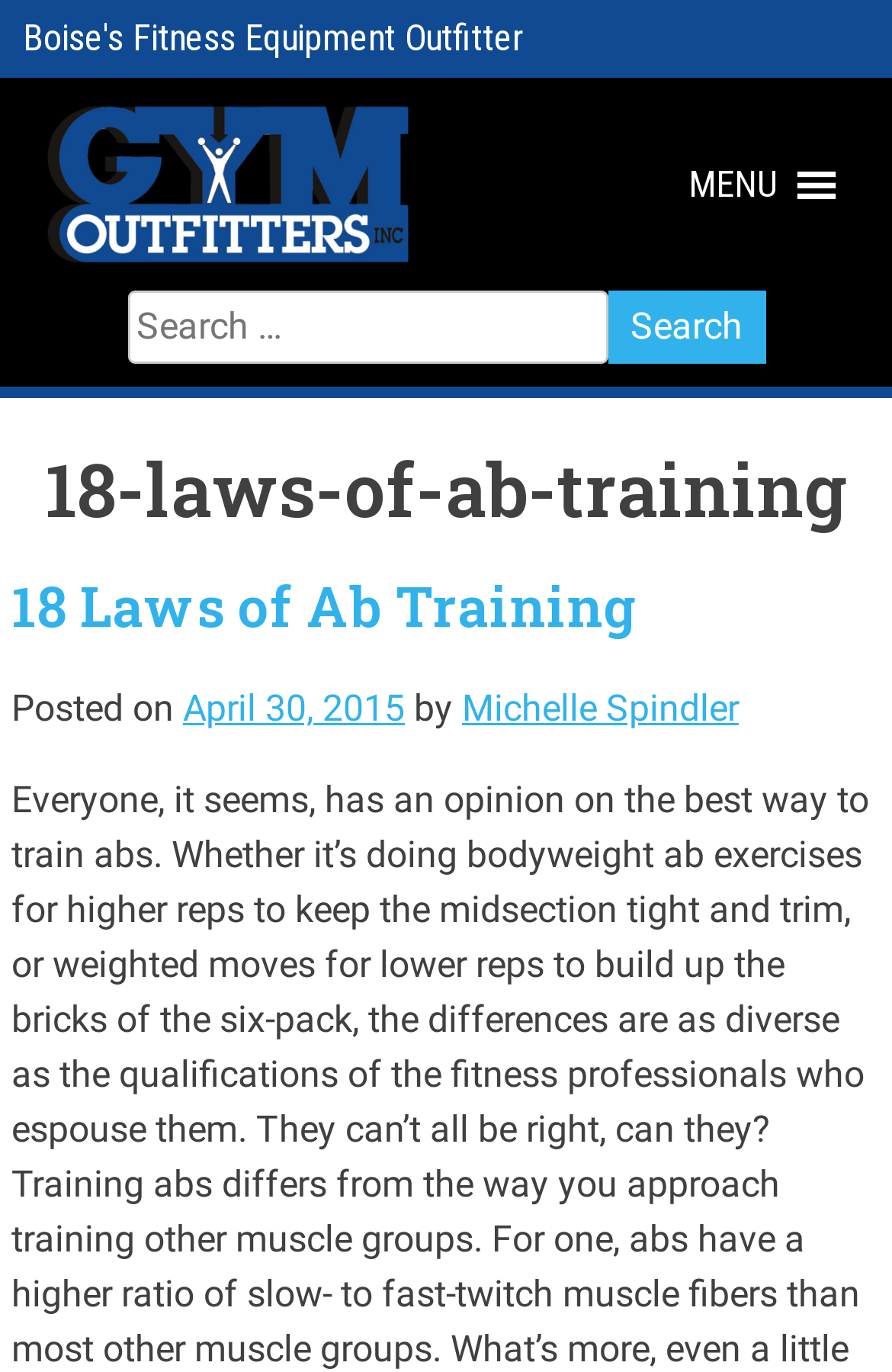Write a detailed summary of the webpage.

The webpage appears to be an archive page for articles related to "18-laws-of-ab-training" from Gym Outfitters, a fitness equipment provider in Boise. 

At the top left, there is a link and an image with the text "Fitness Equipment Boise from Gym Outfitters". On the top right, there is a menu button labeled "MENU". 

Below the menu button, there is a search bar with a label "Search for:" and a search button. 

The main content of the page is a header section that displays the title "18-laws-of-ab-training" and a subheading "18 Laws of Ab Training". Below the title, there is a link to the article "18 Laws of Ab Training". The article's metadata is displayed, including the posting date "April 30, 2015" and the author "Michelle Spindler".